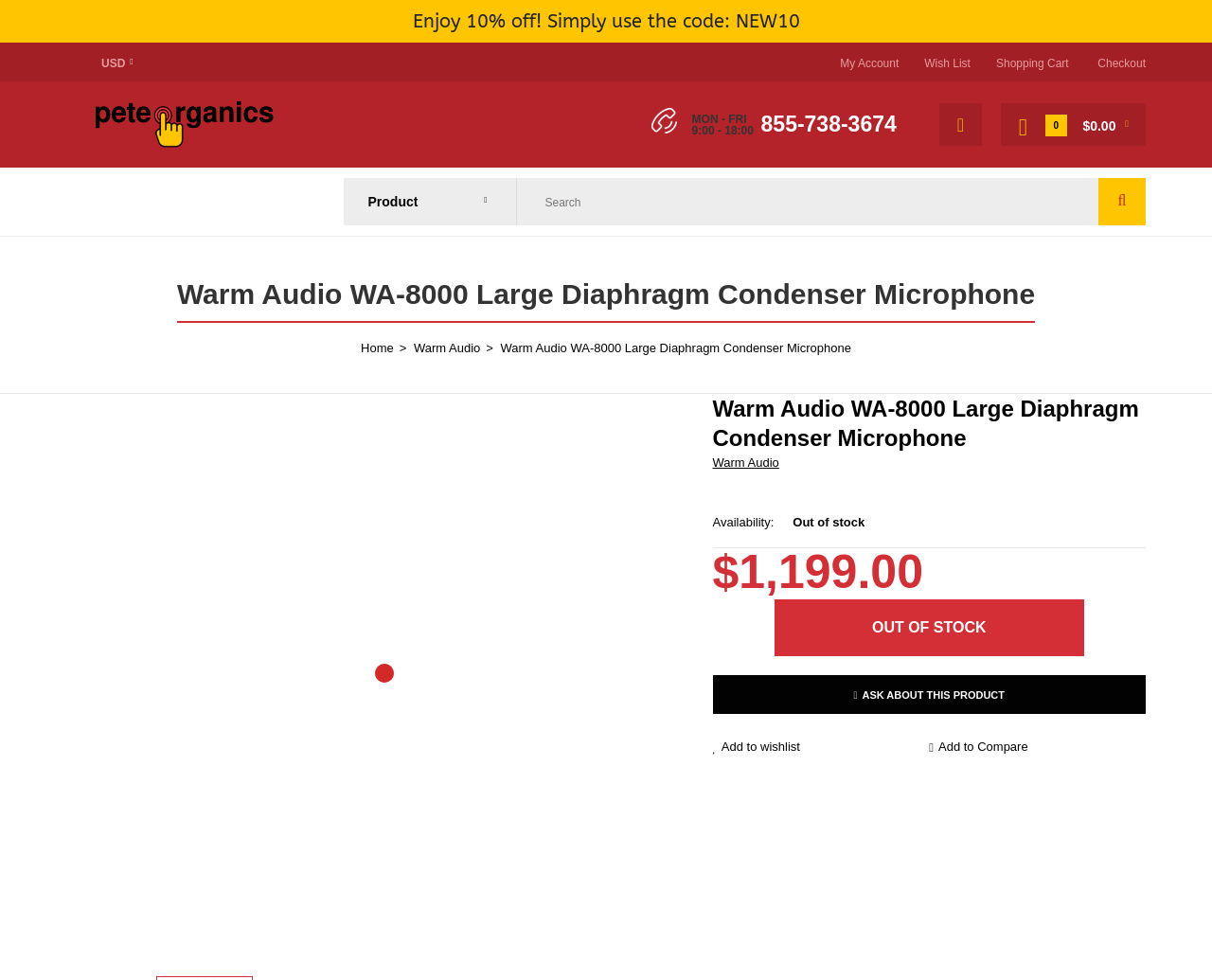Please identify the bounding box coordinates of the area that needs to be clicked to follow this instruction: "View product details".

[0.588, 0.402, 0.945, 0.462]